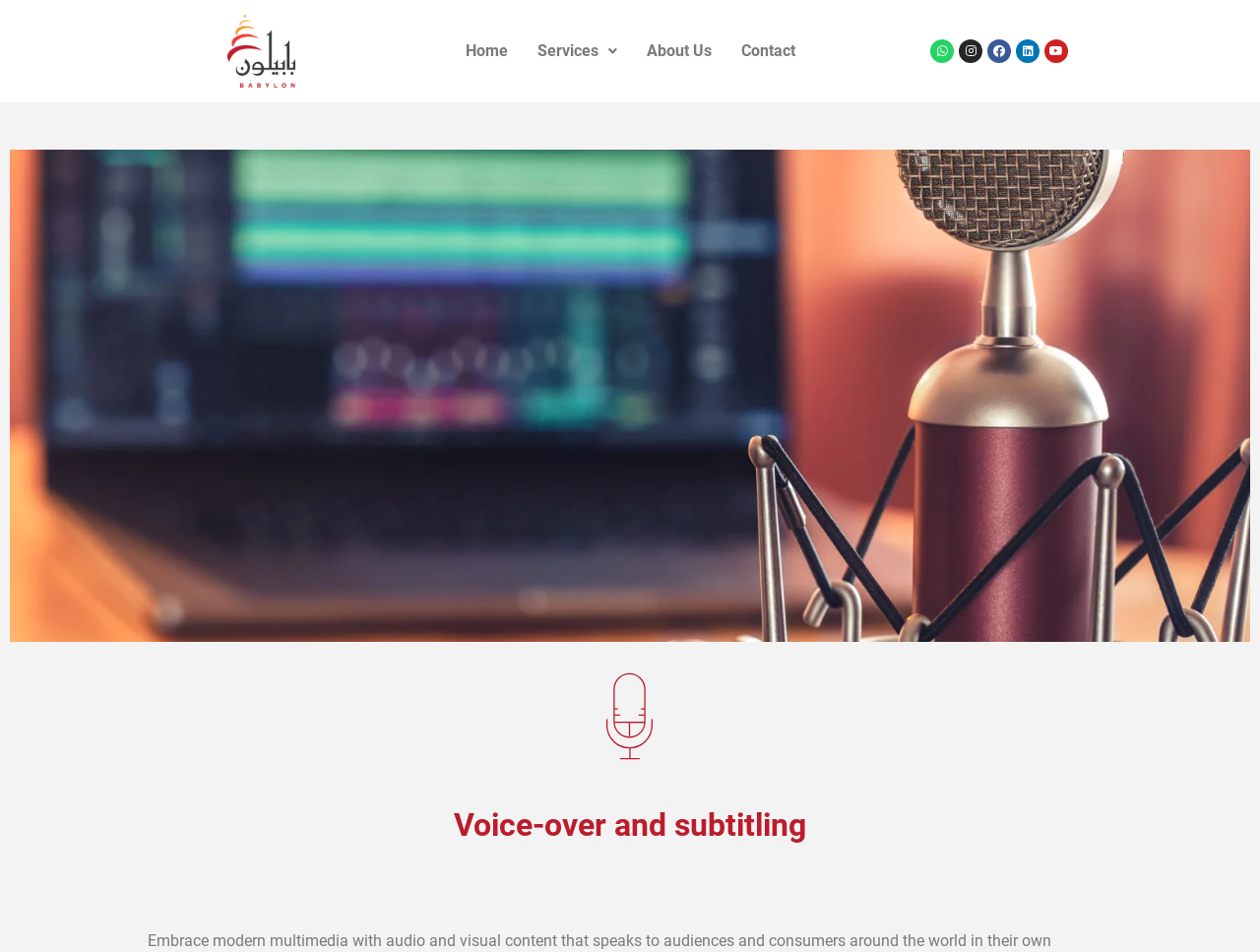Identify the bounding box coordinates of the specific part of the webpage to click to complete this instruction: "Learn more about Voice-over and subtitling".

[0.117, 0.85, 0.883, 0.883]